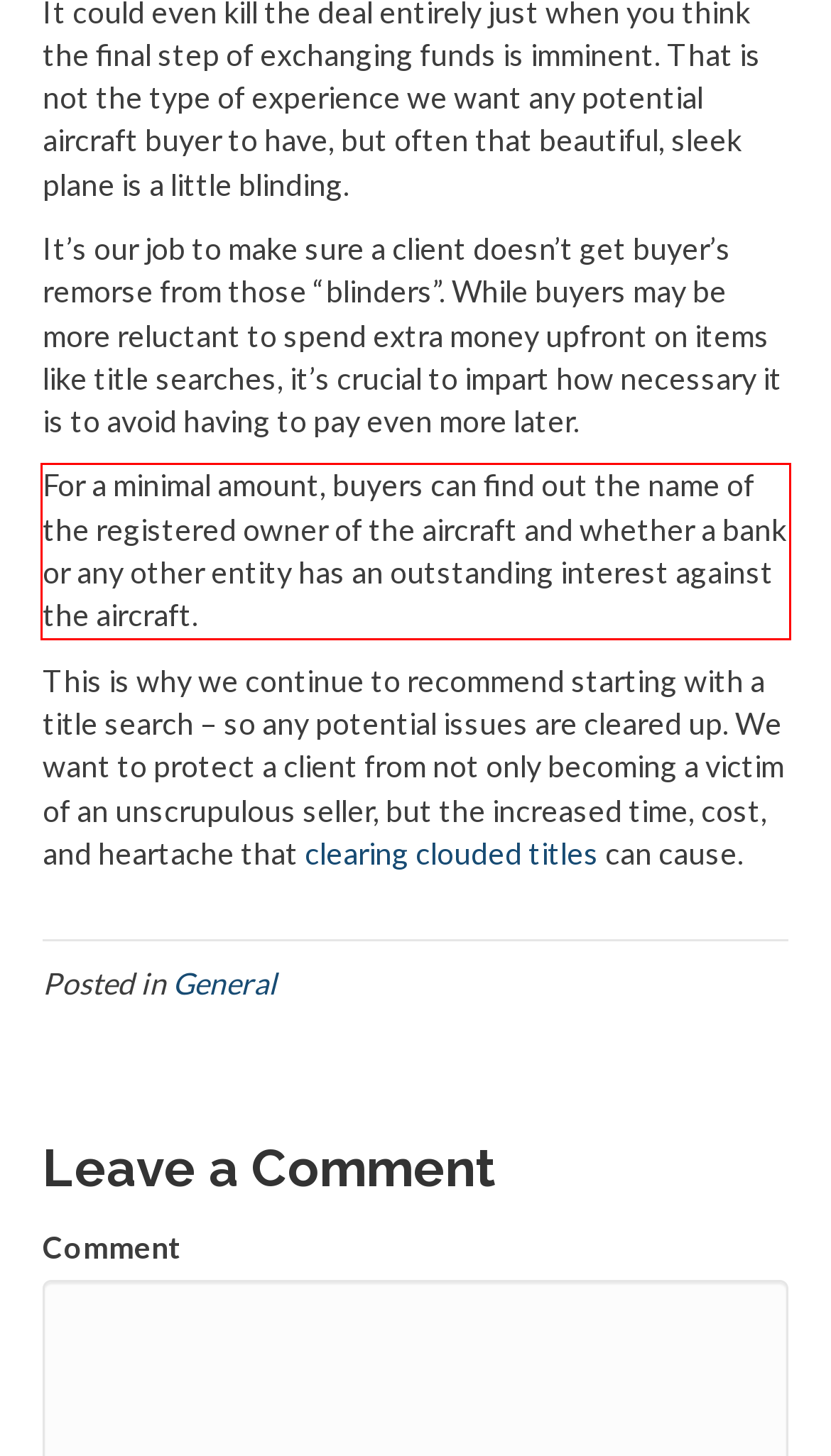You have a screenshot with a red rectangle around a UI element. Recognize and extract the text within this red bounding box using OCR.

For a minimal amount, buyers can find out the name of the registered owner of the aircraft and whether a bank or any other entity has an outstanding interest against the aircraft.